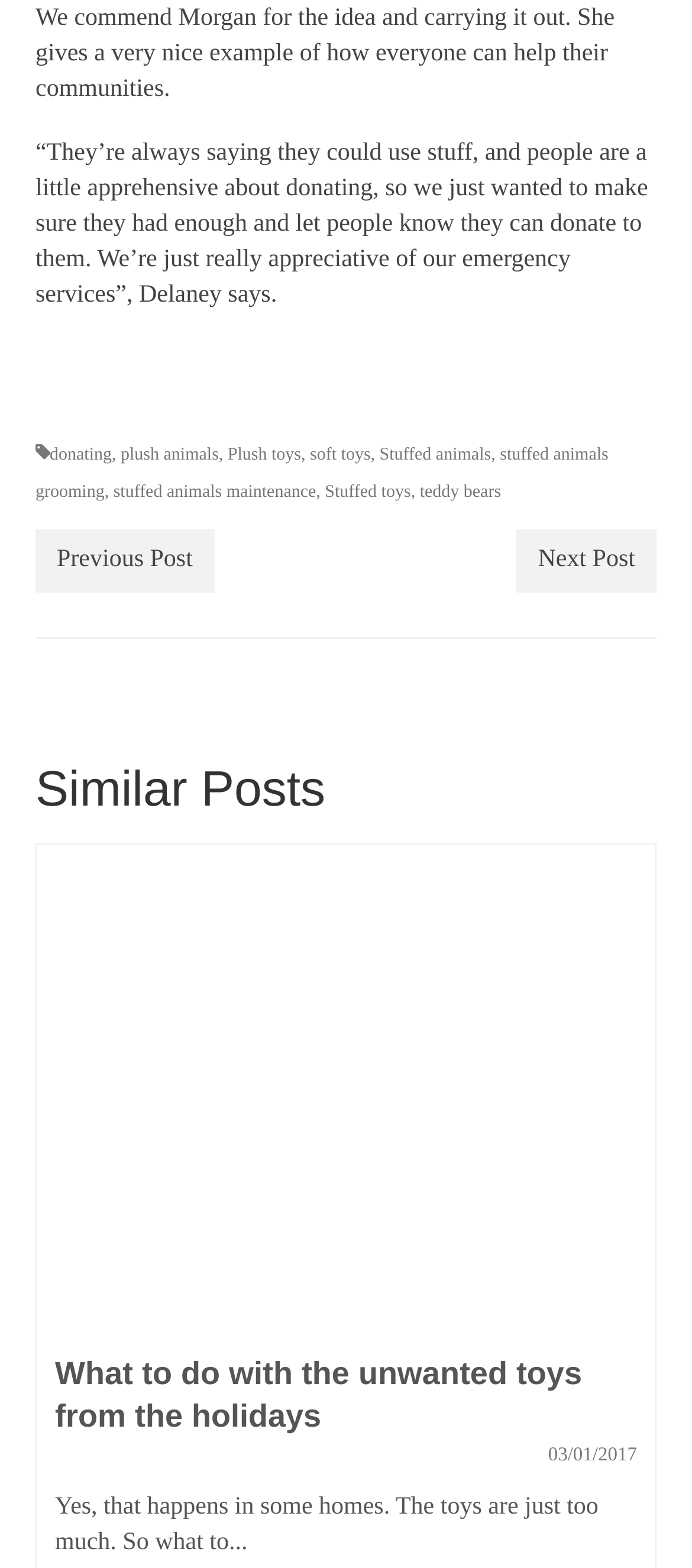Please locate the bounding box coordinates of the element's region that needs to be clicked to follow the instruction: "Read previous post". The bounding box coordinates should be provided as four float numbers between 0 and 1, i.e., [left, top, right, bottom].

[0.051, 0.337, 0.309, 0.377]